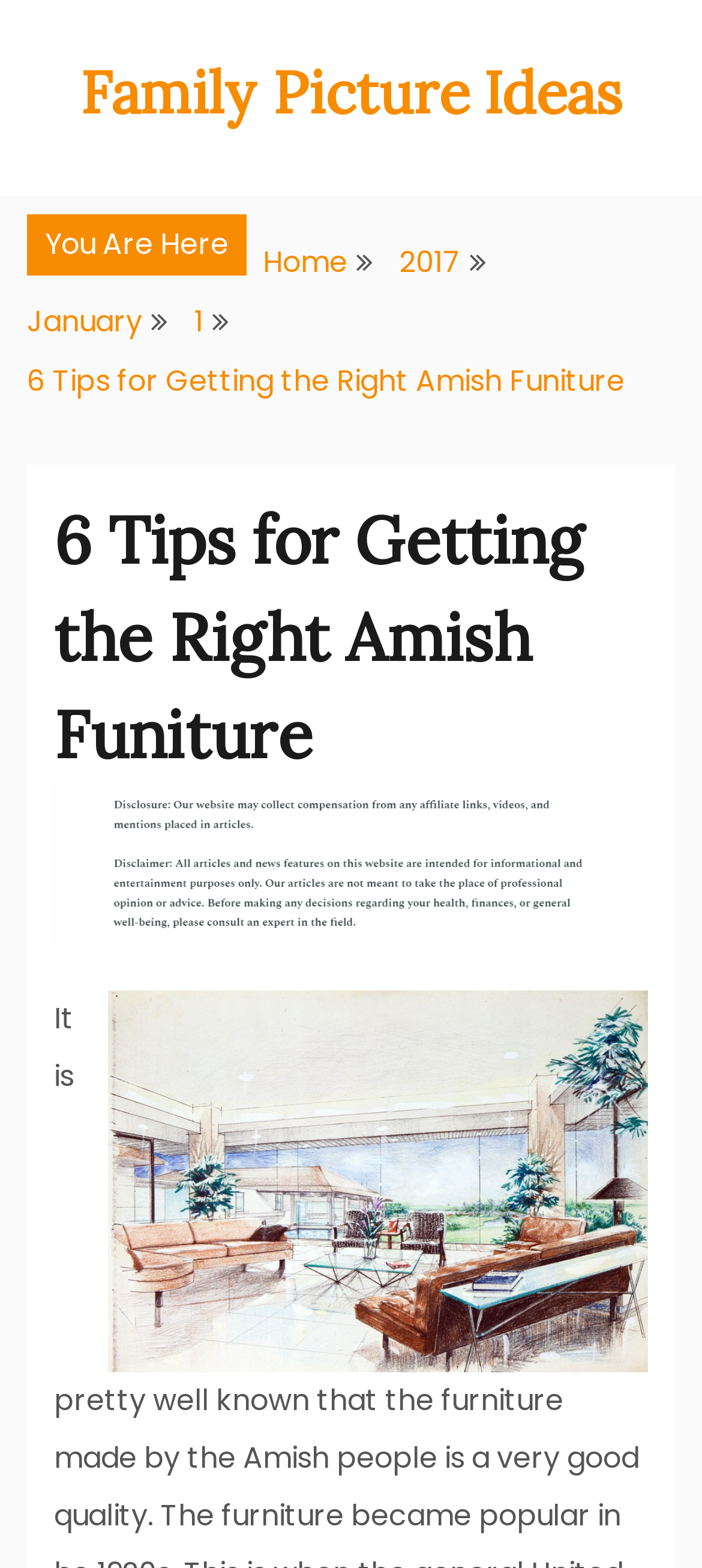Use a single word or phrase to answer this question: 
What is the position of the image 'Discount sheds'?

Below the header